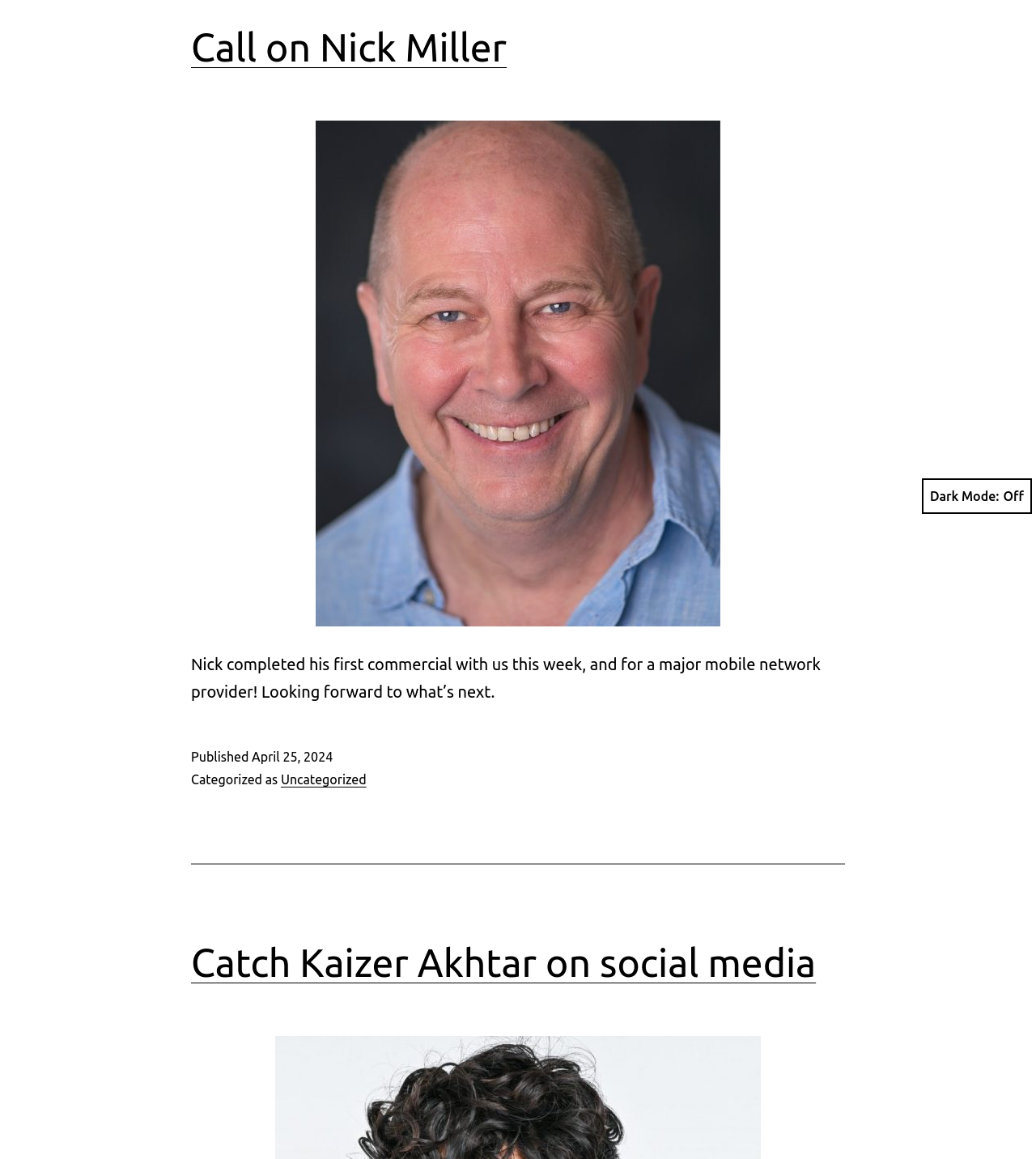Given the webpage screenshot and the description, determine the bounding box coordinates (top-left x, top-left y, bottom-right x, bottom-right y) that define the location of the UI element matching this description: Uncategorized

[0.271, 0.666, 0.354, 0.678]